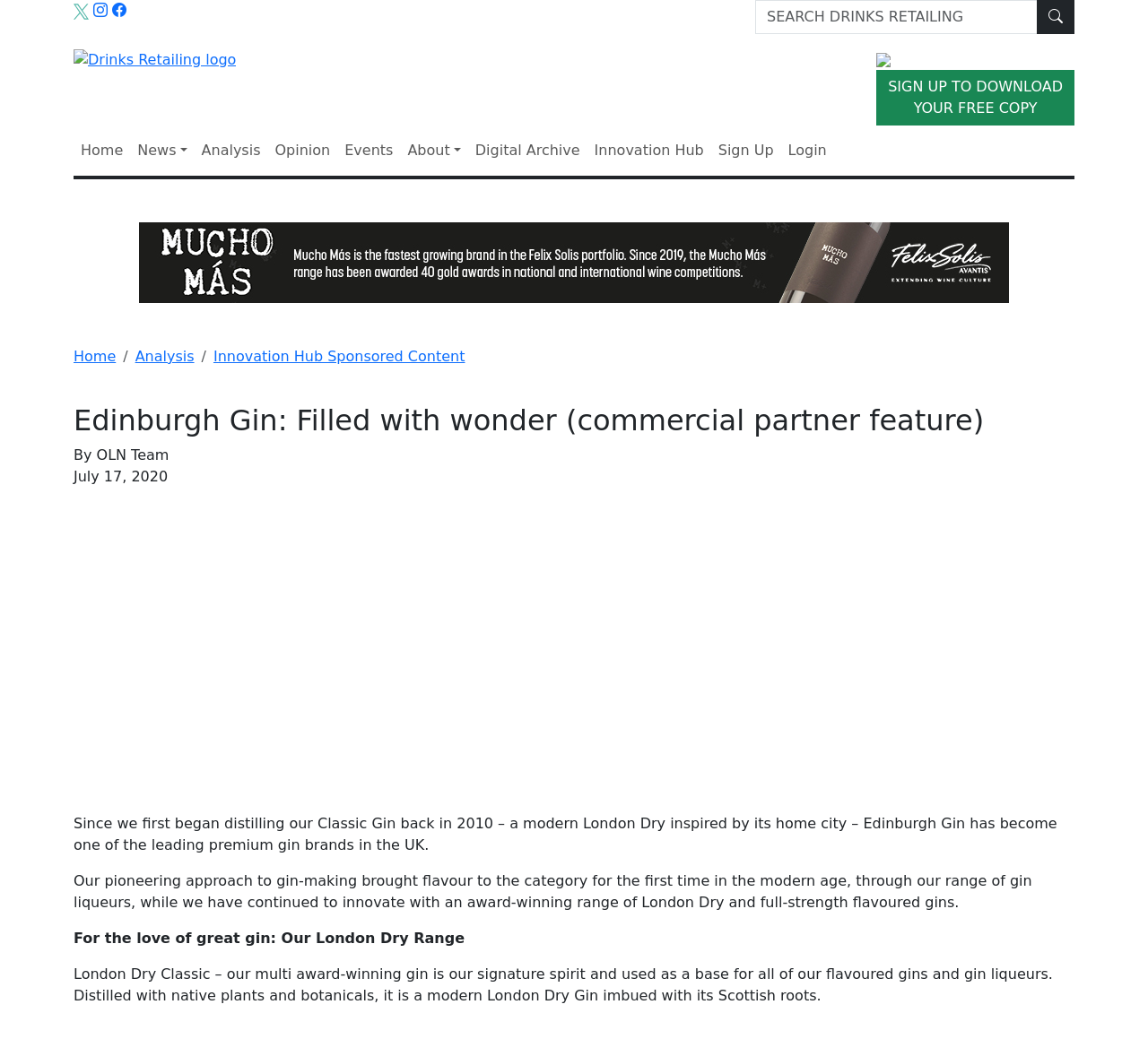Please determine the bounding box coordinates of the clickable area required to carry out the following instruction: "Go to the news page". The coordinates must be four float numbers between 0 and 1, represented as [left, top, right, bottom].

[0.113, 0.128, 0.169, 0.162]